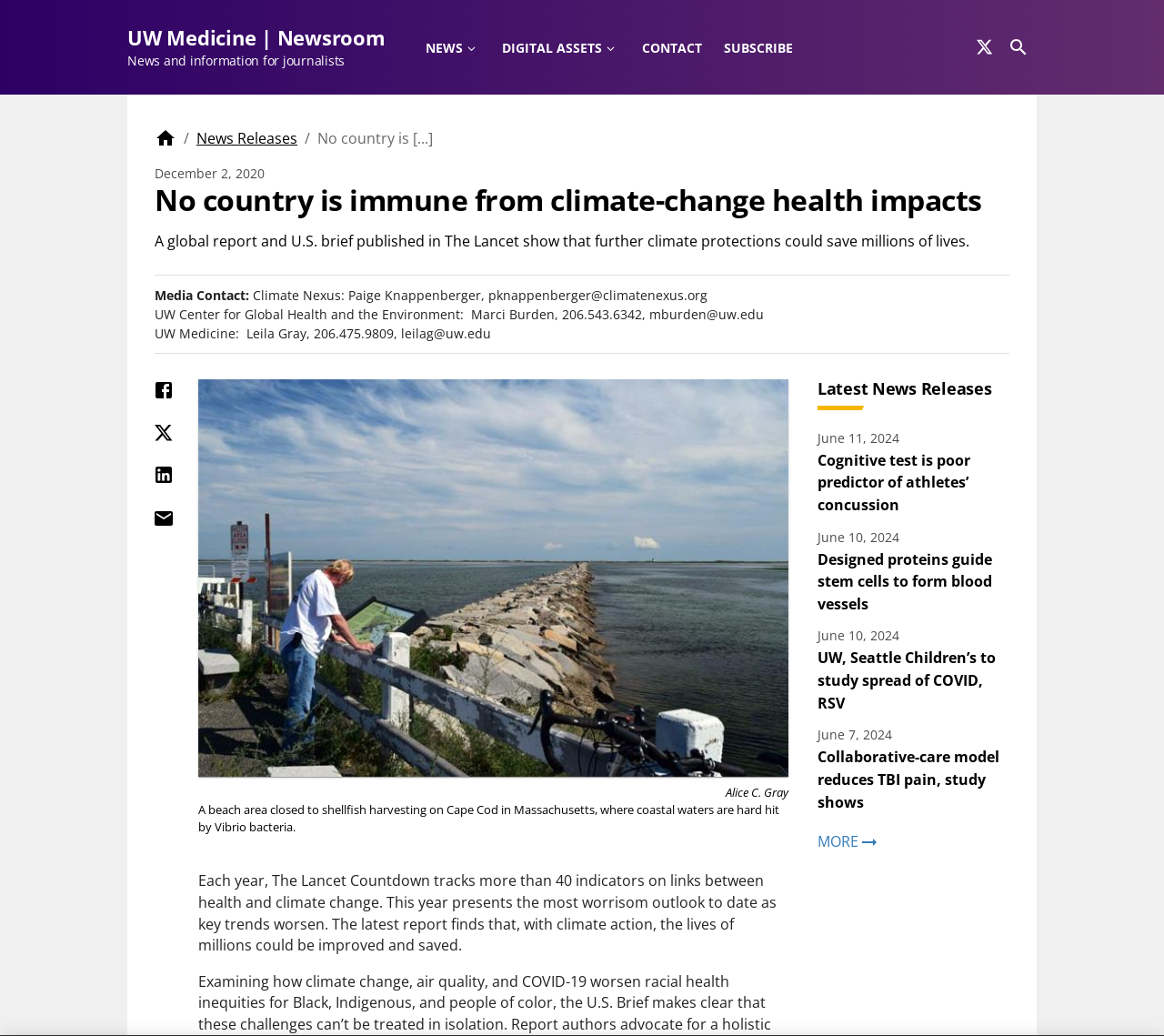What is the date of the news release?
Based on the image, answer the question in a detailed manner.

The date of the news release can be found in the static text 'December 2, 2020' which is located below the heading 'No country is immune from climate-change health impacts'.